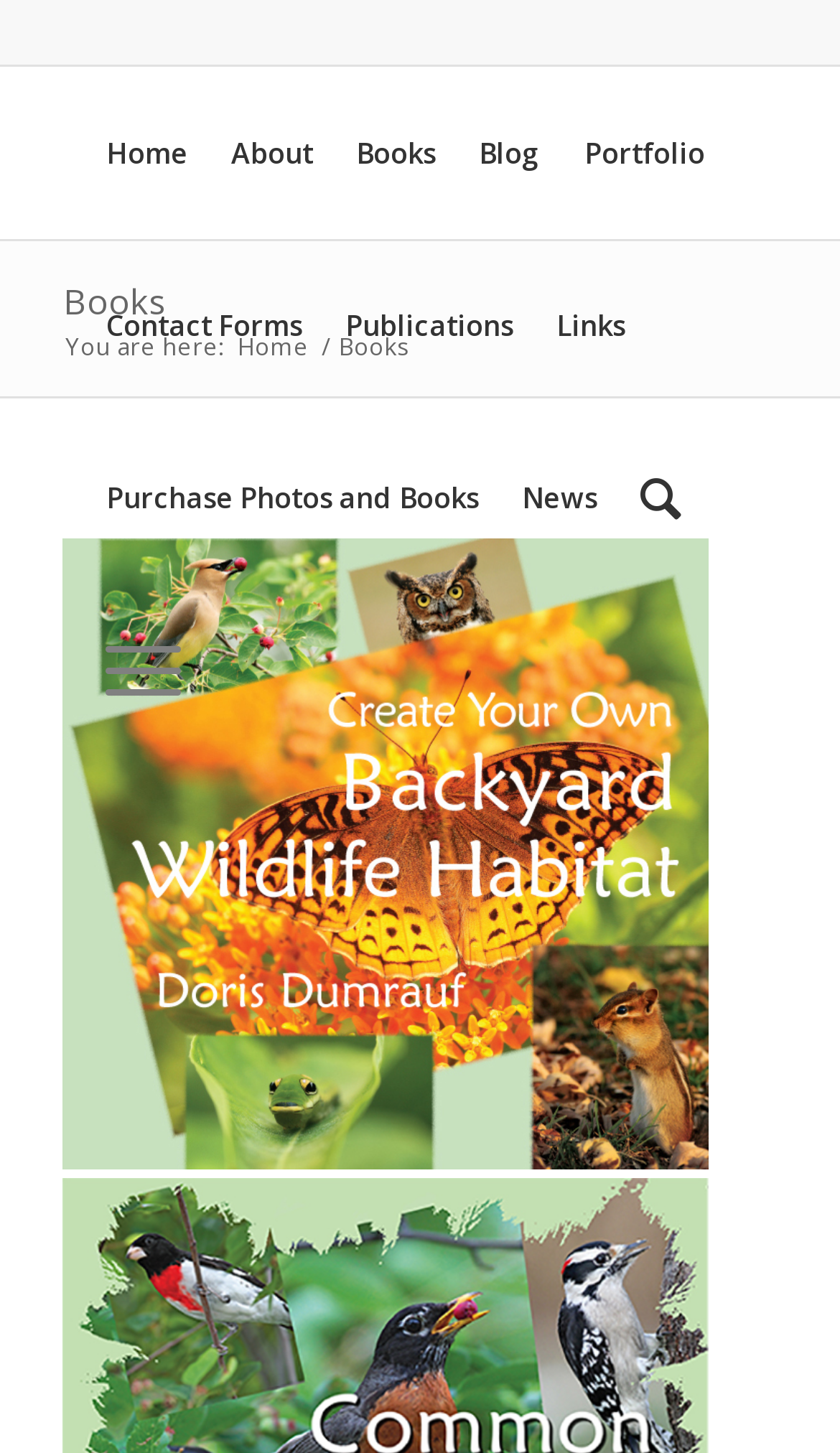Identify the bounding box of the UI element described as follows: "Portfolio". Provide the coordinates as four float numbers in the range of 0 to 1 [left, top, right, bottom].

[0.644, 0.046, 0.839, 0.165]